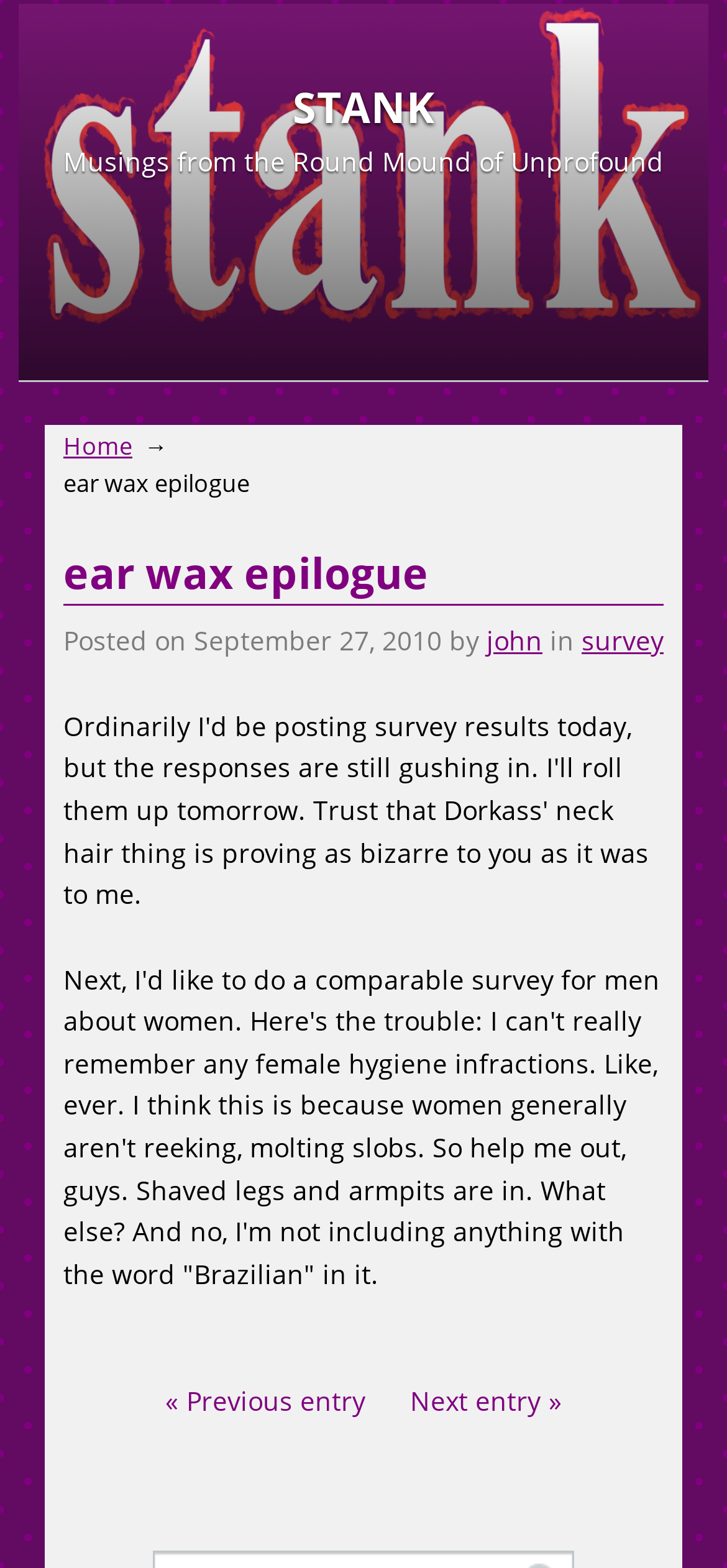Please analyze the image and provide a thorough answer to the question:
What is the purpose of the article?

The purpose of the article can be inferred from the content, which discusses the author's attempt to create a survey about female hygiene infractions and asks for help from readers.